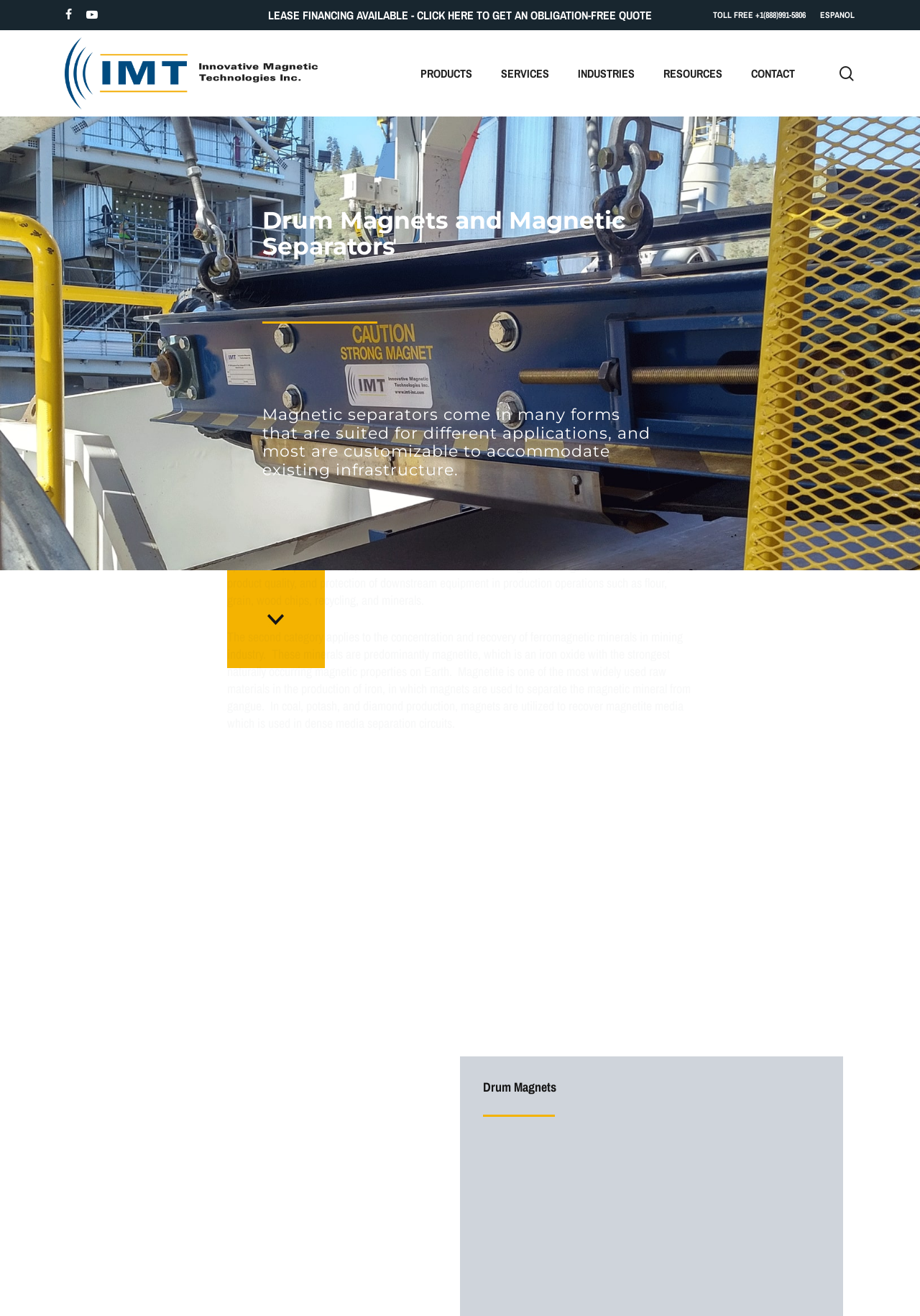Kindly determine the bounding box coordinates for the clickable area to achieve the given instruction: "Search for products".

[0.07, 0.101, 0.93, 0.143]